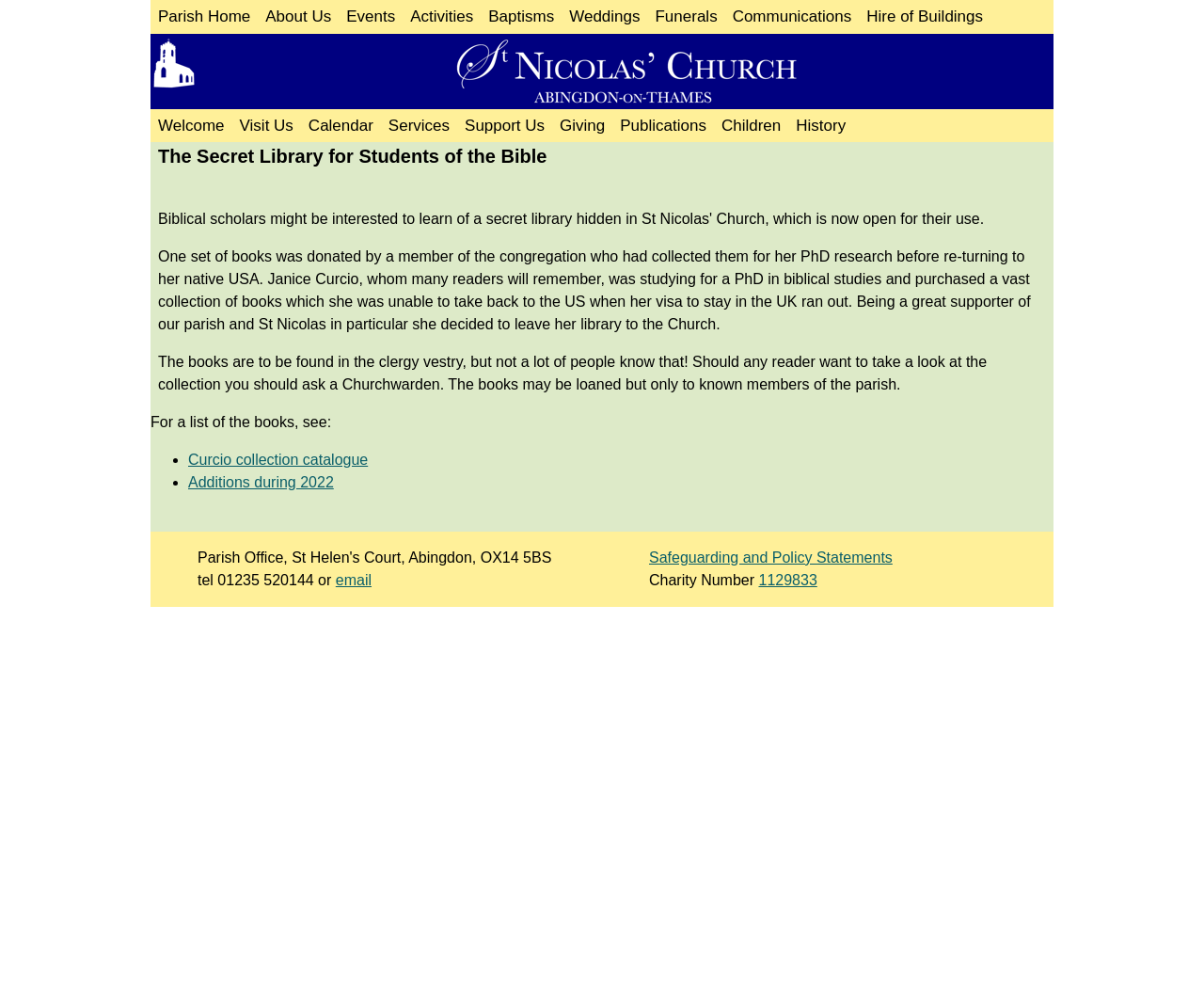Respond concisely with one word or phrase to the following query:
What is the charity number of the church?

1129833